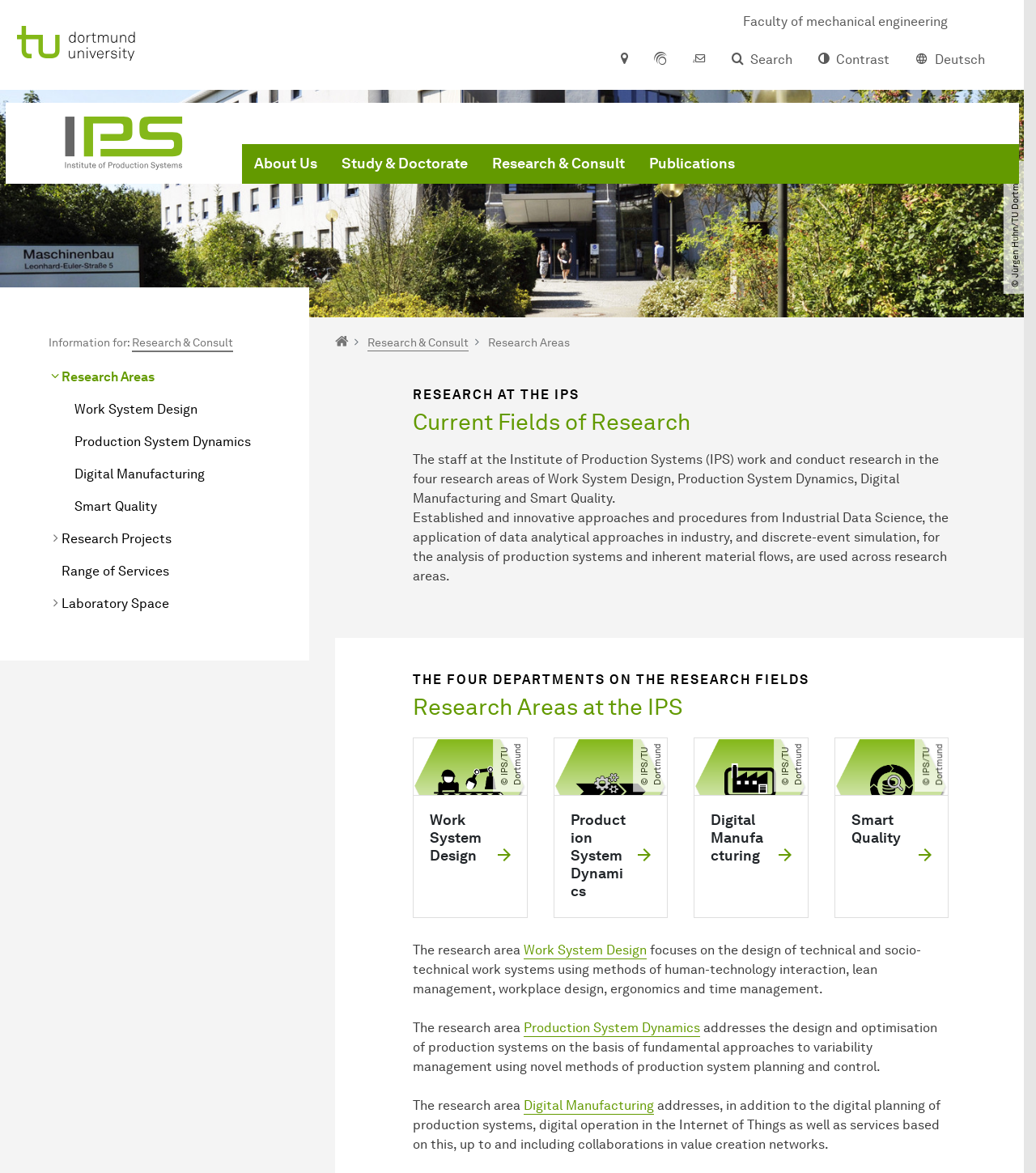How many research areas are there at the IPS?
Answer the question with as much detail as possible.

I found the answer by reading the text 'The staff at the Institute of Production Systems (IPS) work and conduct research in the four research areas...' which is located in the middle of the webpage.